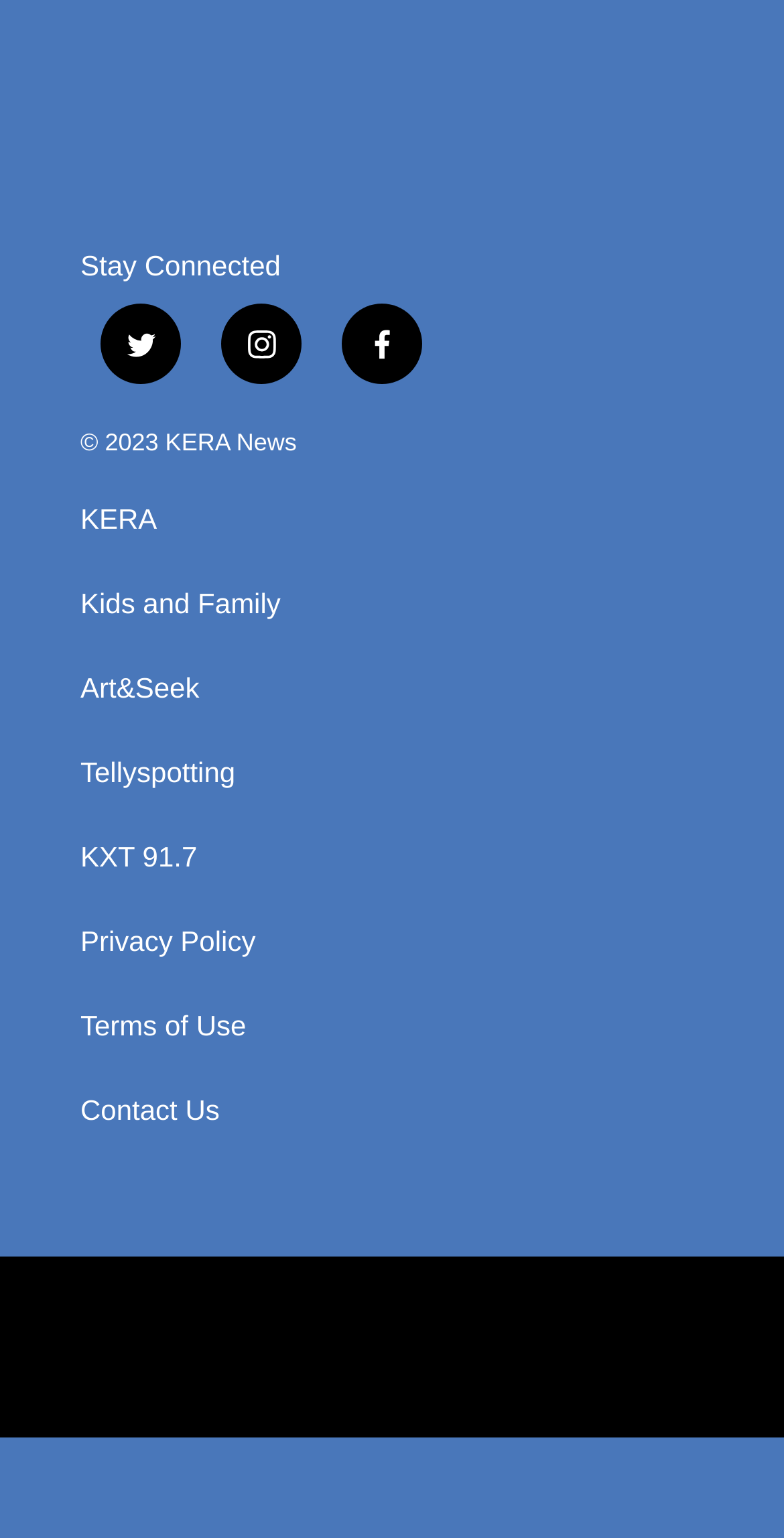Please locate the bounding box coordinates of the element's region that needs to be clicked to follow the instruction: "go to home page". The bounding box coordinates should be provided as four float numbers between 0 and 1, i.e., [left, top, right, bottom].

[0.103, 0.043, 0.41, 0.138]